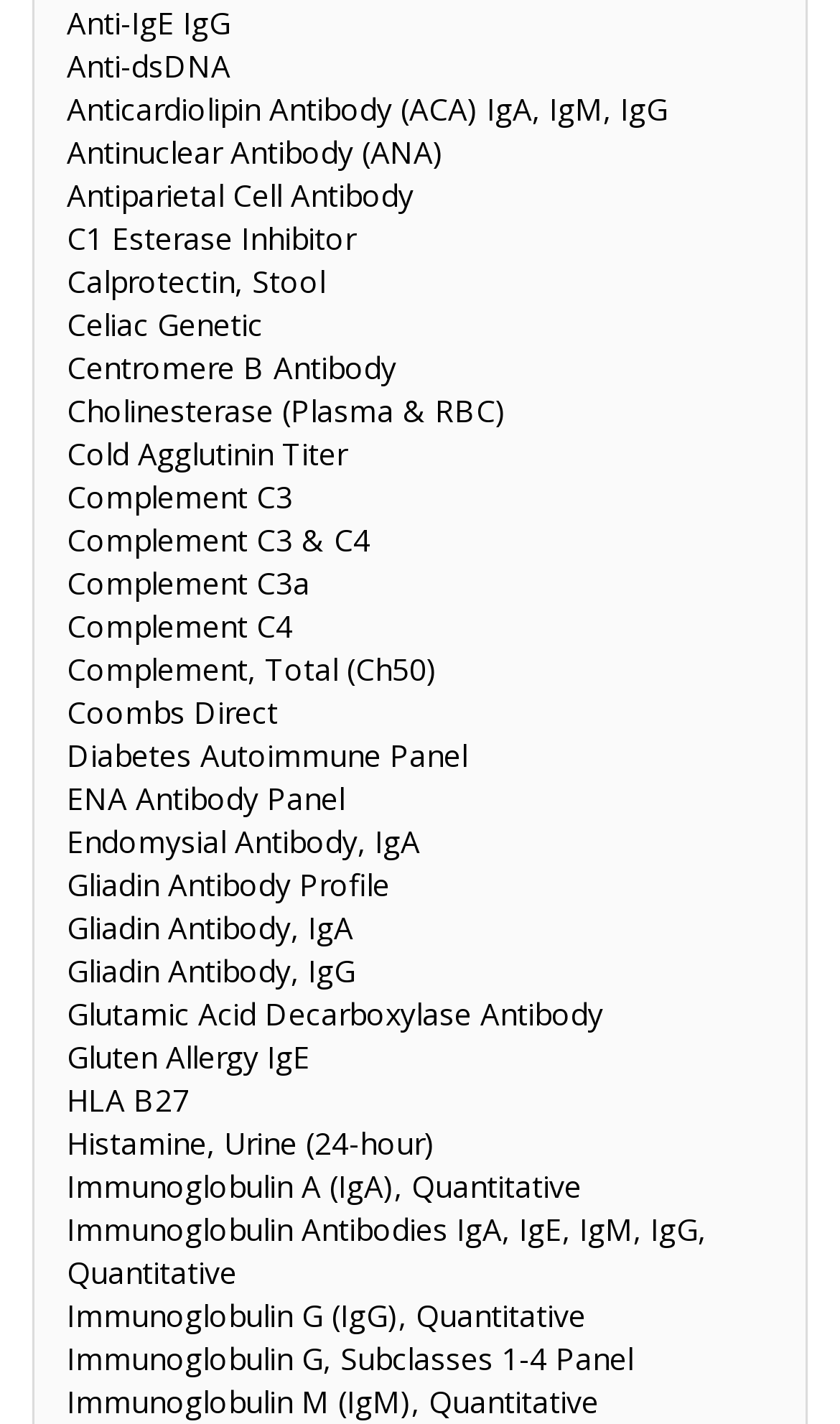Find the bounding box coordinates of the clickable region needed to perform the following instruction: "Click Diabetes Autoimmune Panel link". The coordinates should be provided as four float numbers between 0 and 1, i.e., [left, top, right, bottom].

[0.079, 0.517, 0.556, 0.545]